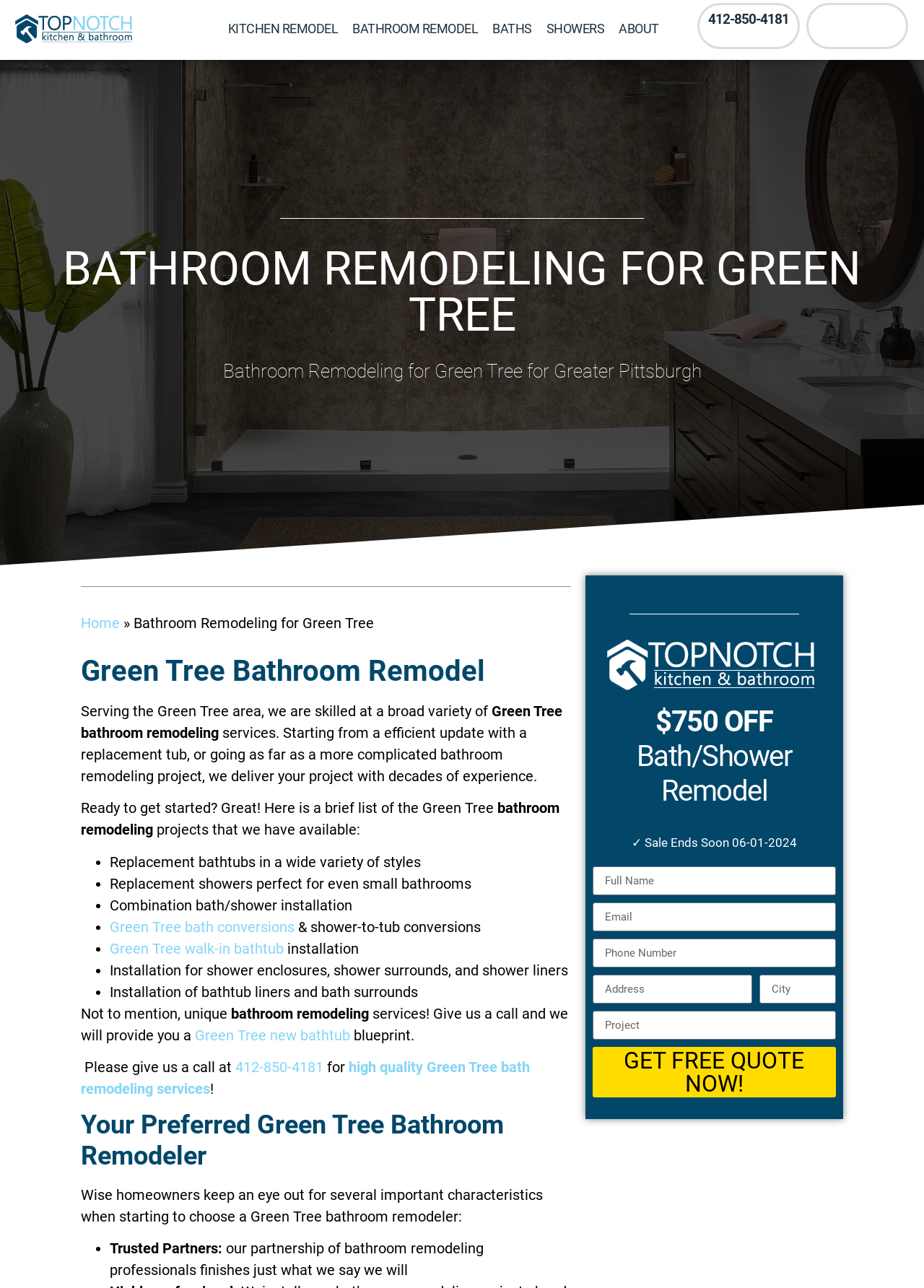Please provide a one-word or phrase answer to the question: 
What is the company's phone number?

412-850-4181